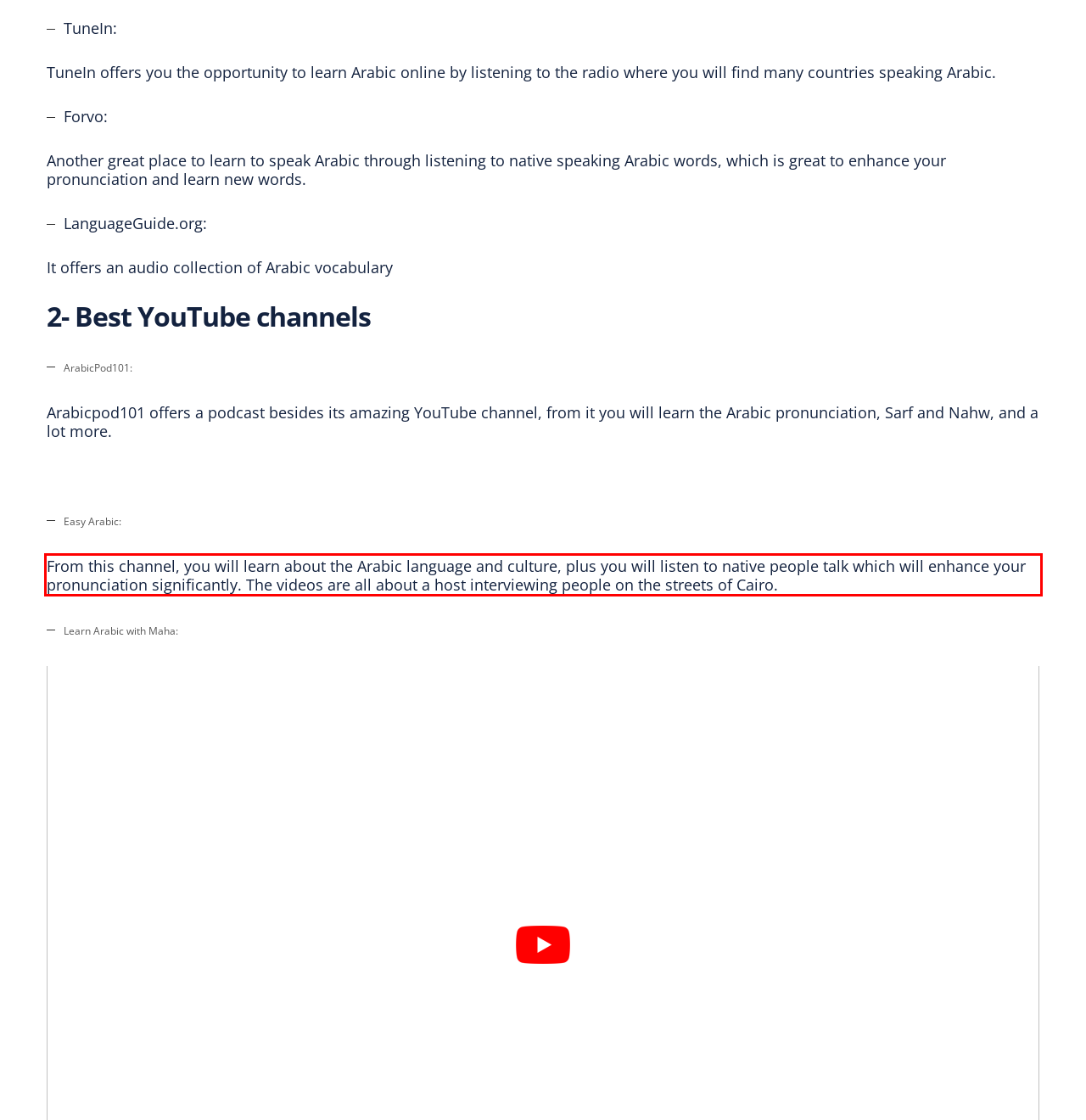Please perform OCR on the text content within the red bounding box that is highlighted in the provided webpage screenshot.

From this channel, you will learn about the Arabic language and culture, plus you will listen to native people talk which will enhance your pronunciation significantly. The videos are all about a host interviewing people on the streets of Cairo.